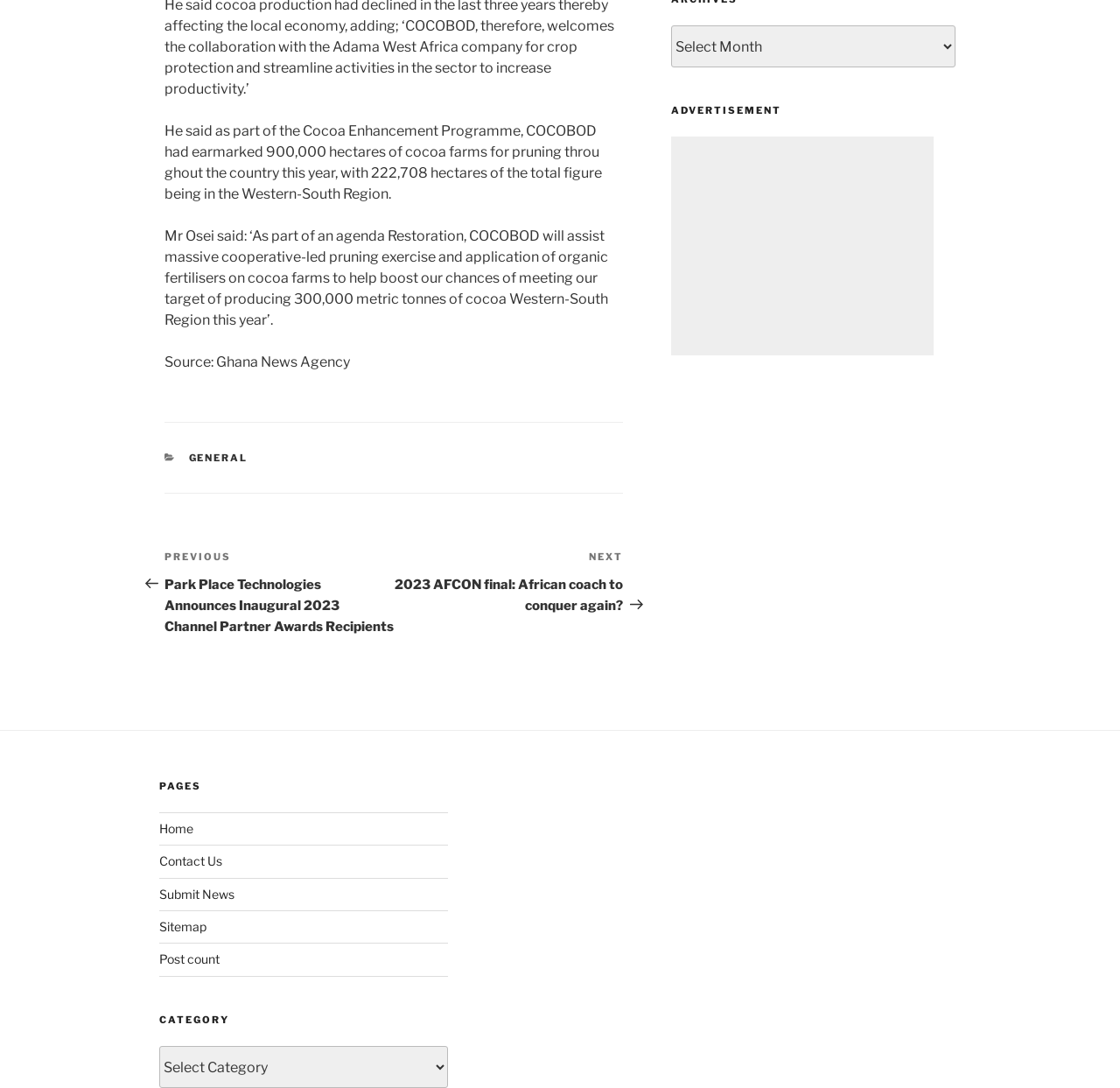Using the element description: "Sitemap", determine the bounding box coordinates for the specified UI element. The coordinates should be four float numbers between 0 and 1, [left, top, right, bottom].

[0.142, 0.845, 0.184, 0.858]